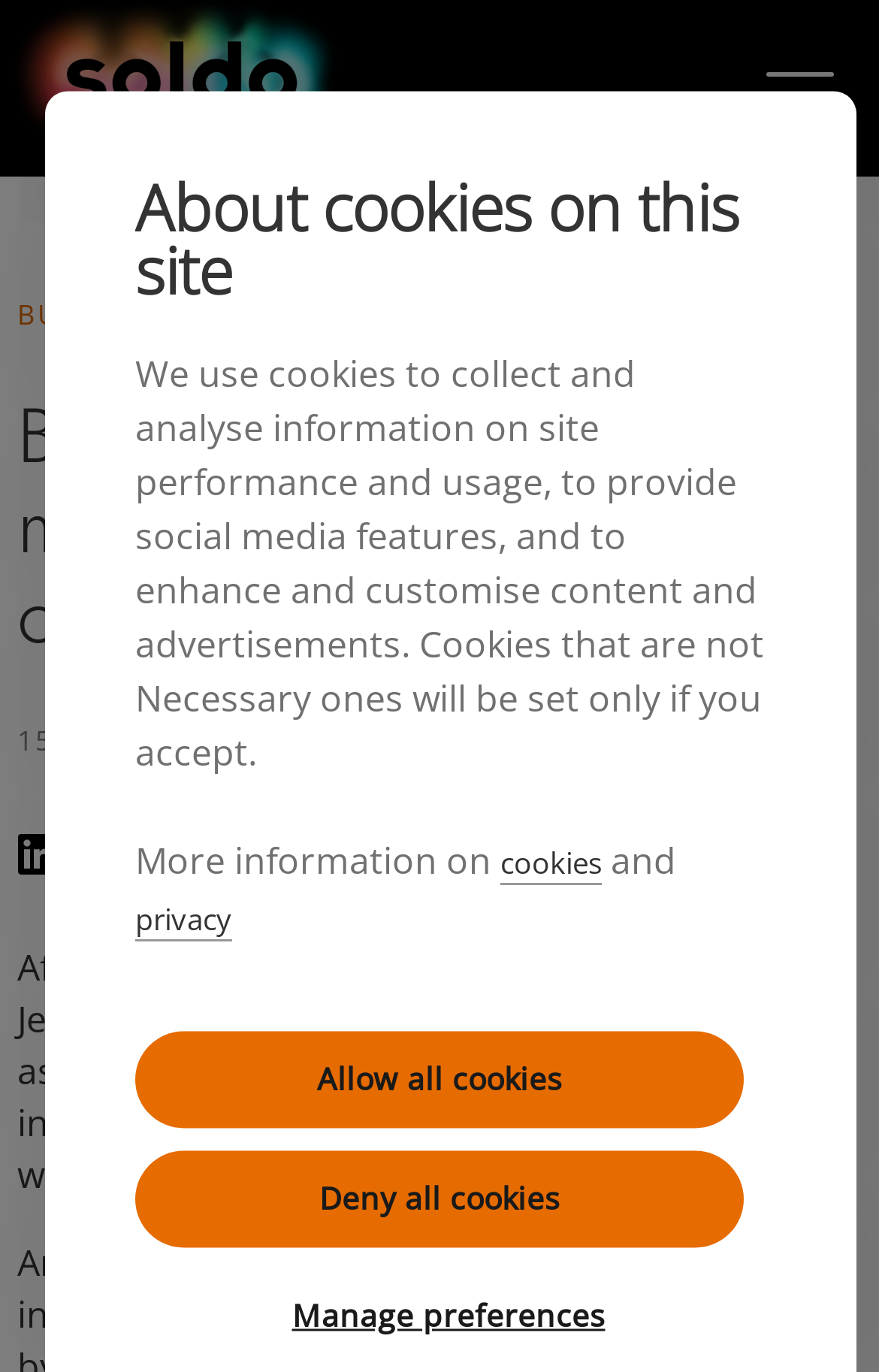Examine the image carefully and respond to the question with a detailed answer: 
Who is the Chancellor mentioned in the article?

I found the Chancellor's name by reading the main heading of the webpage which states 'Budget 2023: Jeremy Hunt makes case for cautious optimism'.